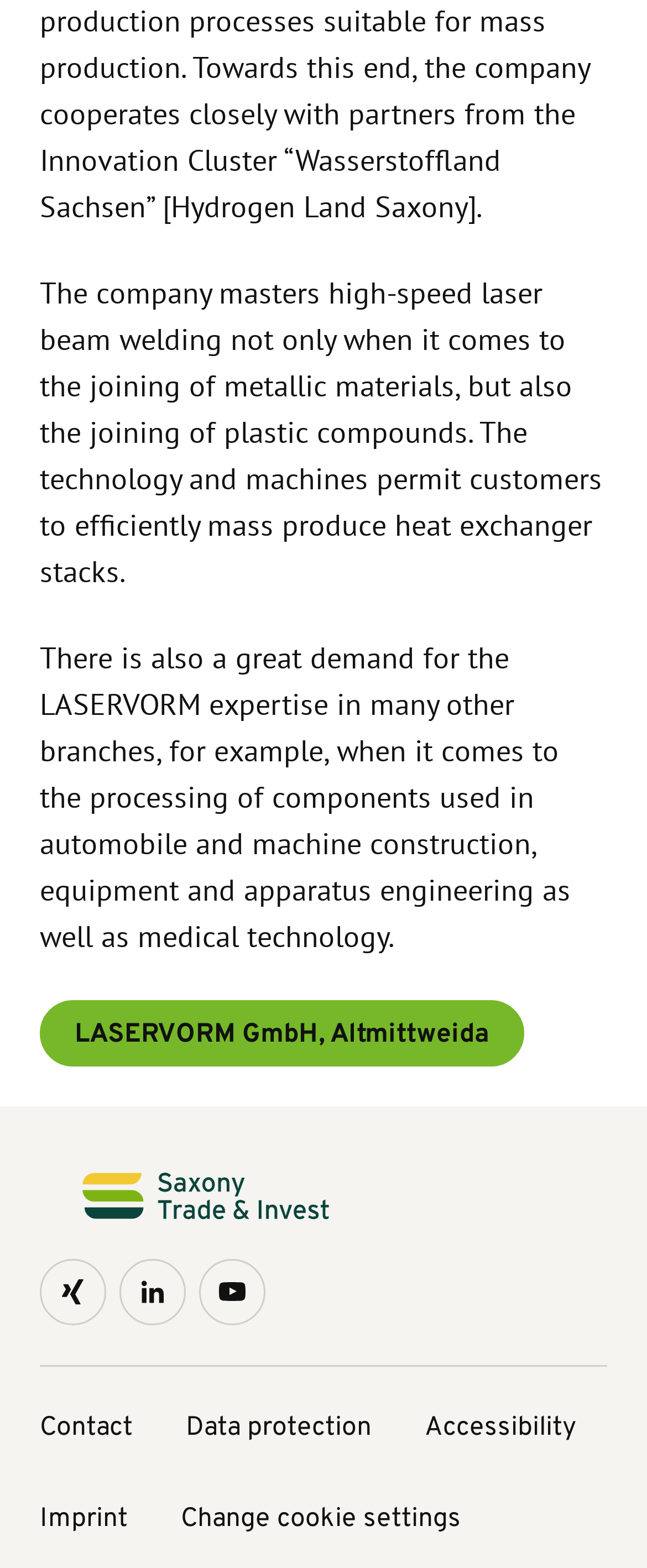Use a single word or phrase to answer the following:
How many social media platforms are linked on the webpage?

3